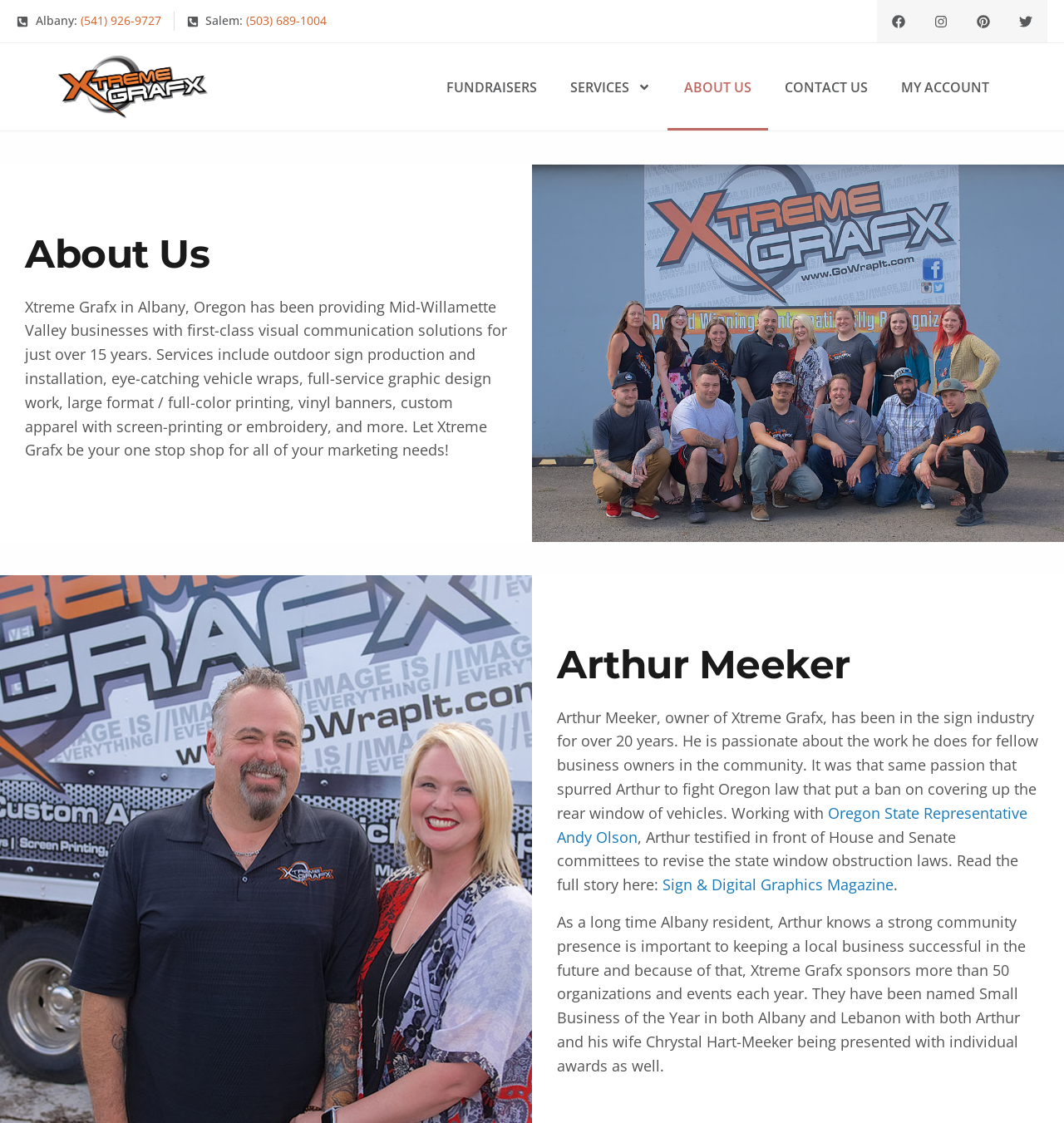Identify the bounding box coordinates for the element that needs to be clicked to fulfill this instruction: "Call Albany office". Provide the coordinates in the format of four float numbers between 0 and 1: [left, top, right, bottom].

[0.016, 0.011, 0.151, 0.027]